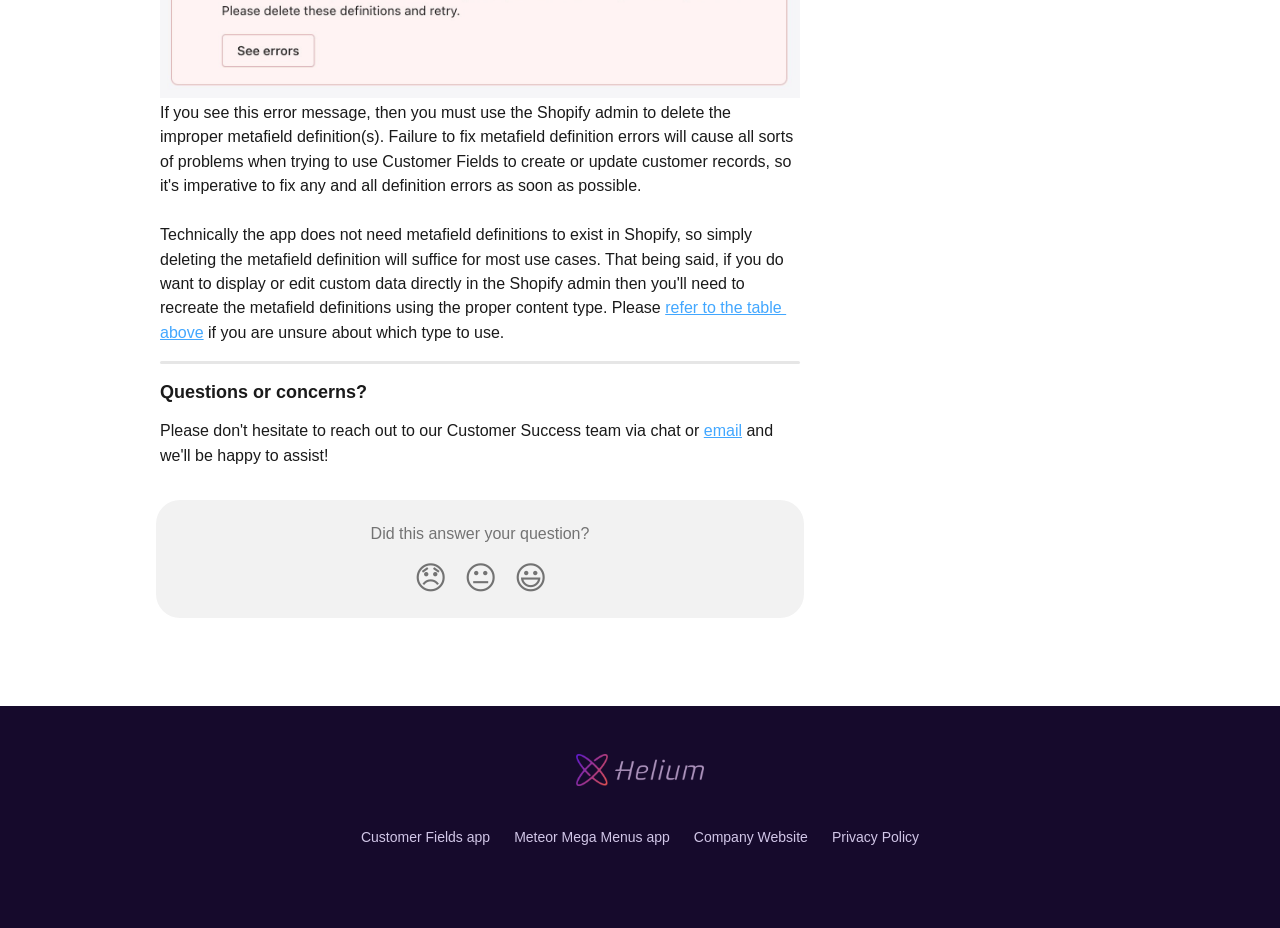Please identify the bounding box coordinates of the element's region that needs to be clicked to fulfill the following instruction: "click on 'Previous Post'". The bounding box coordinates should consist of four float numbers between 0 and 1, i.e., [left, top, right, bottom].

None